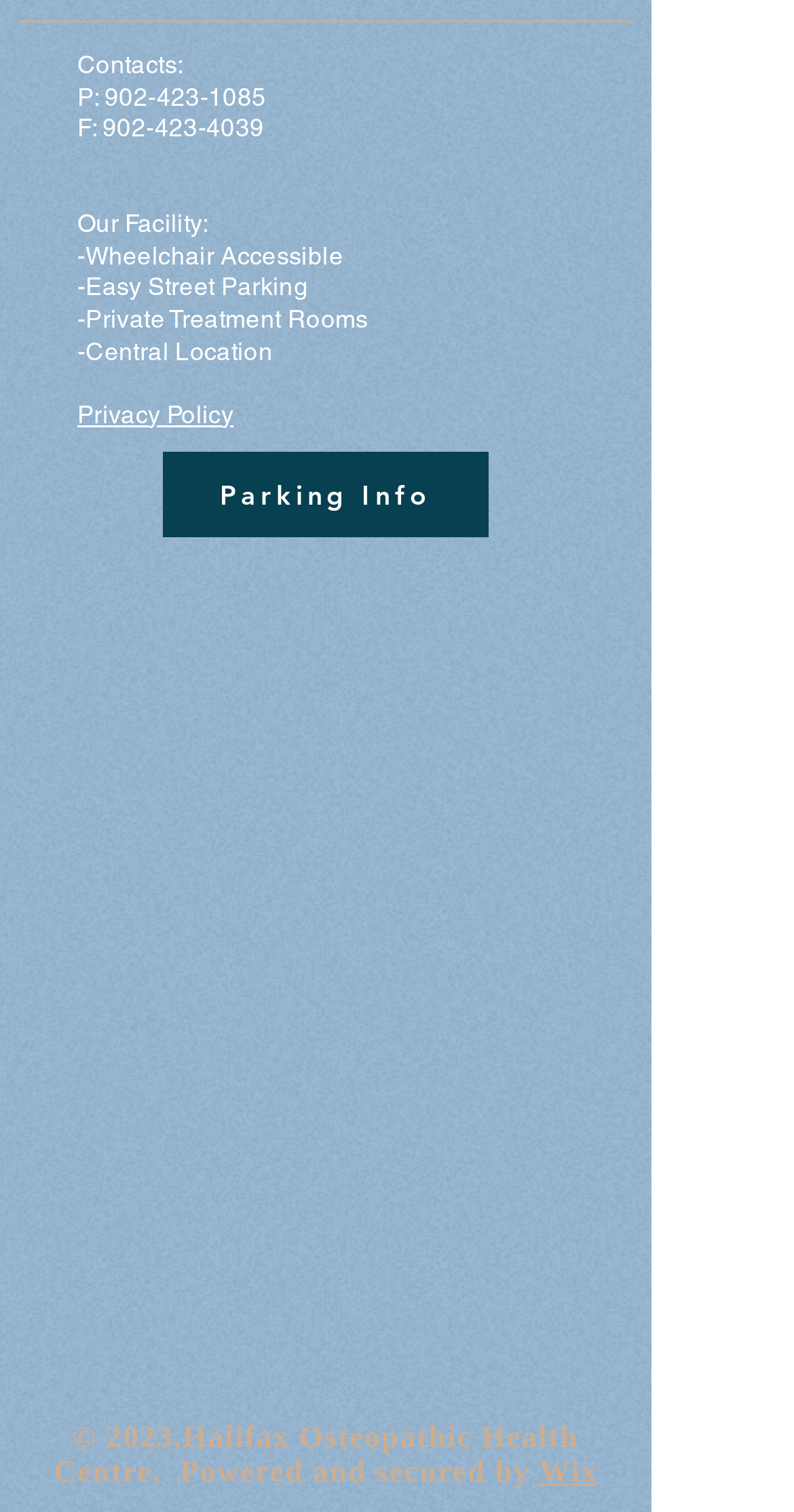Please find the bounding box for the UI component described as follows: "Parking Info".

[0.205, 0.299, 0.615, 0.356]